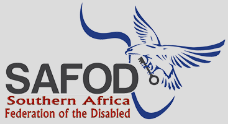Write a descriptive caption for the image, covering all notable aspects.

The image features the logo of the Southern Africa Federation of the Disabled (SAFOD). The prominent design showcases the acronym "SAFOD" in bold lettering alongside the full name "Southern Africa Federation of the Disabled." An artistic depiction of a bird, symbolizing freedom and strength, is integrated into the logo, highlighting the organization’s commitment to advocating for the rights and inclusion of persons with disabilities in Southern Africa. The logo's color scheme blends blue and red, representing a sense of hope and empowerment for individuals within the disabled community. SAFOD plays a crucial role in facilitating coordination and collaboration among disability organizations in the region, focusing on issues such as disaster risk reduction and climate change adaptation for vulnerable populations.